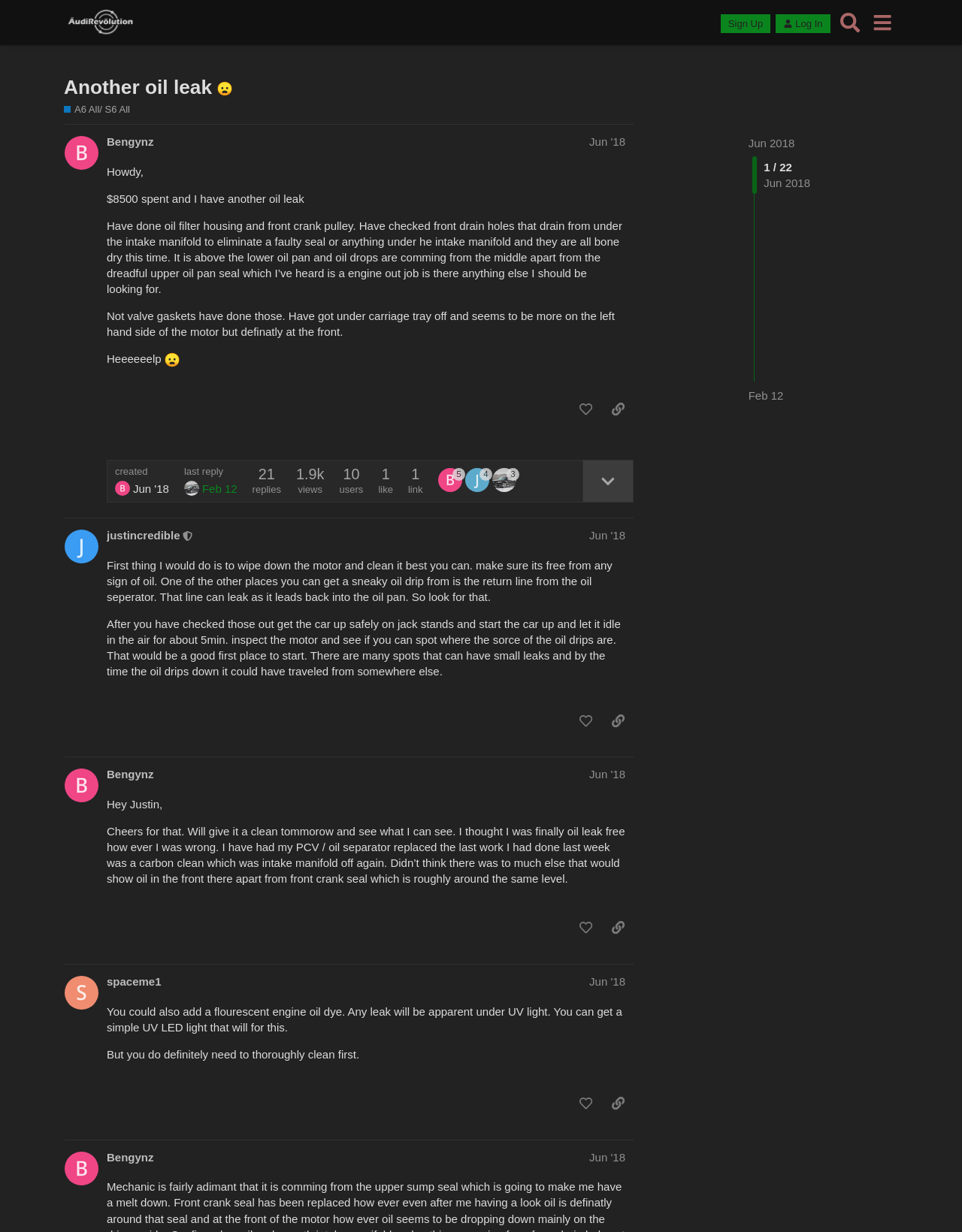Indicate the bounding box coordinates of the clickable region to achieve the following instruction: "Click the 'Our Rentals' link."

None